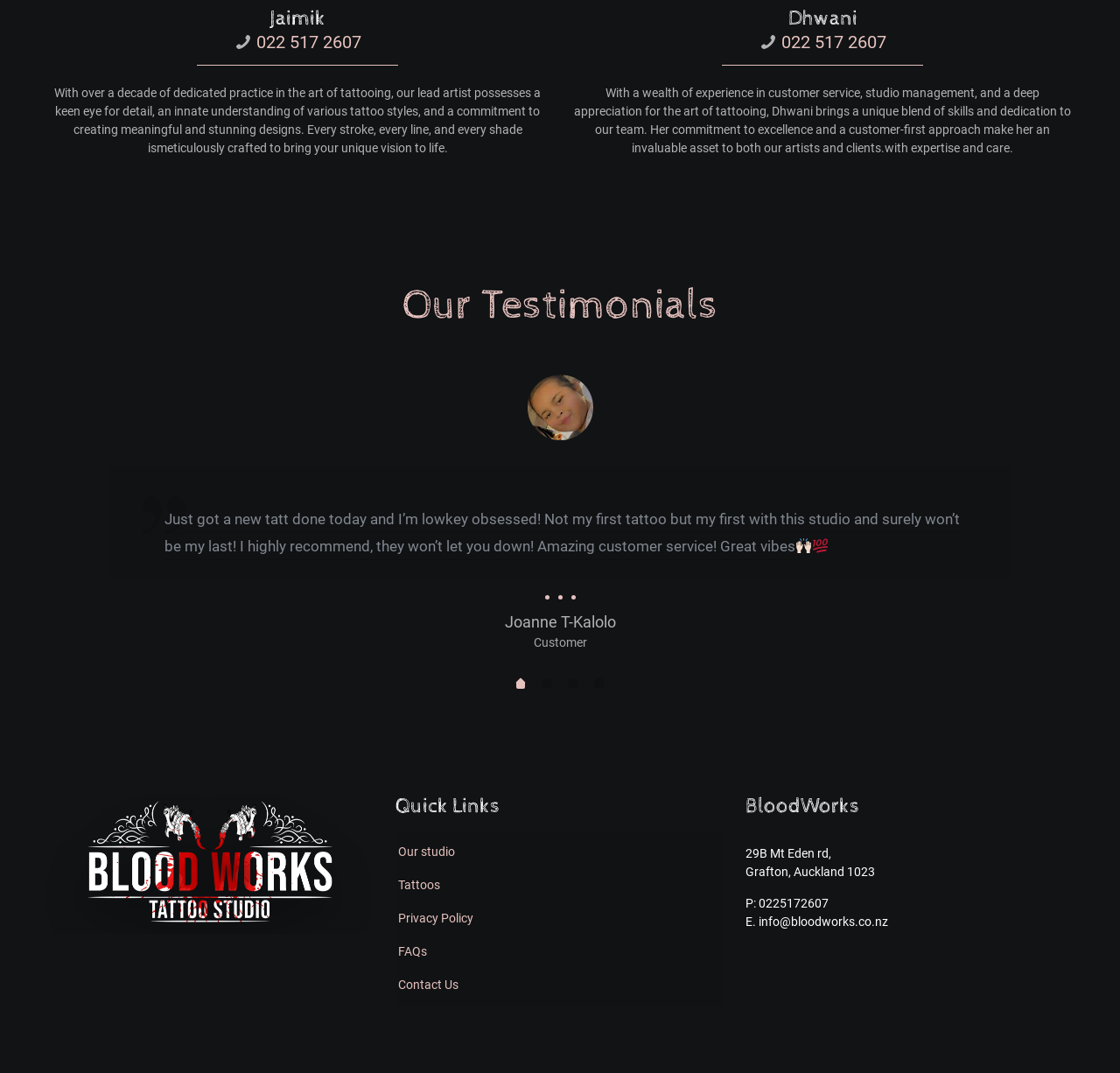Provide a single word or phrase answer to the question: 
How many testimonials are displayed on this webpage?

1